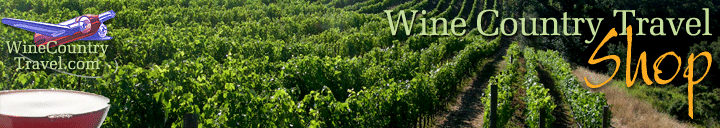Respond with a single word or phrase to the following question:
What is the mode of transportation illustrated in the banner?

Vintage airplane